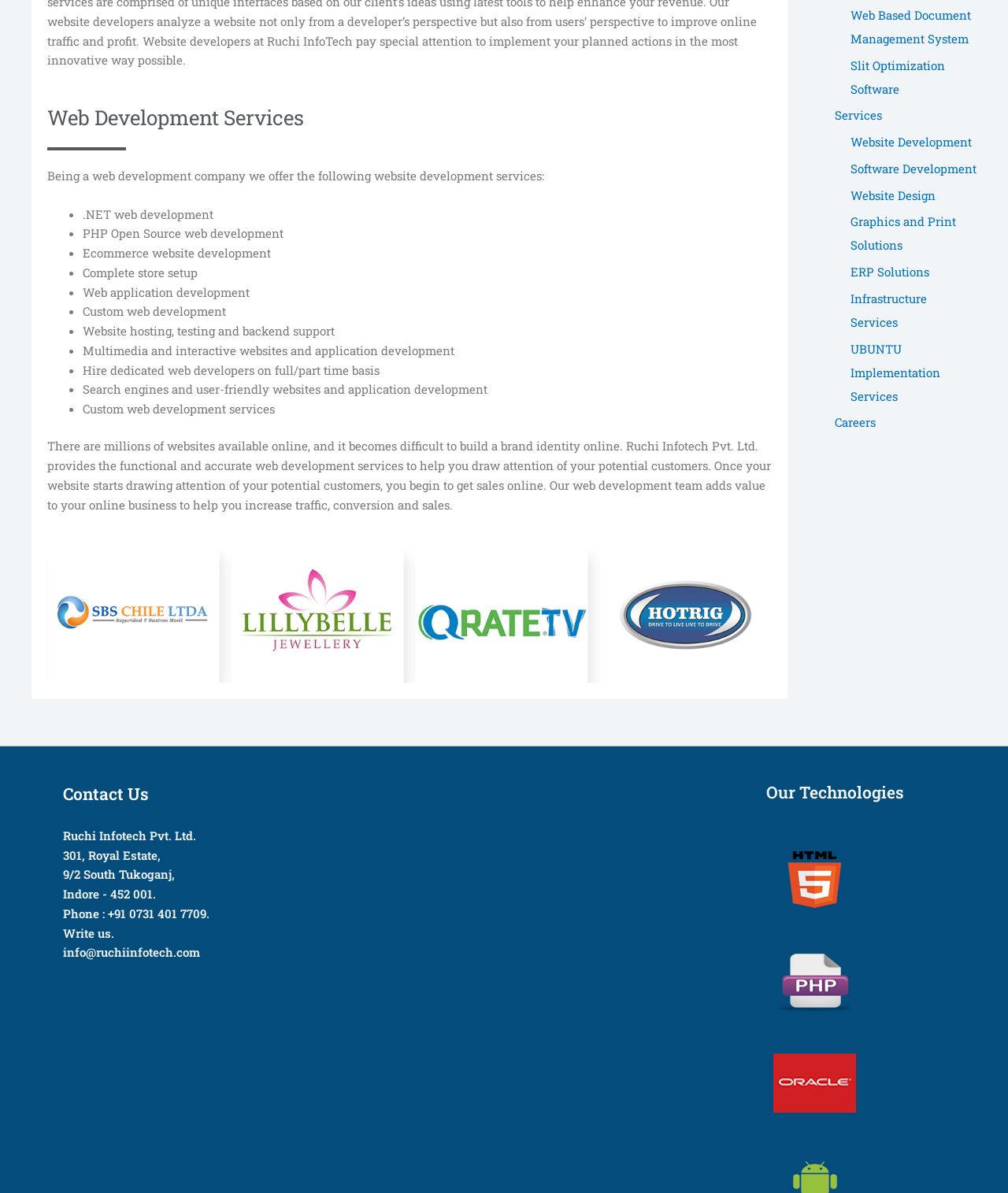Identify the bounding box for the UI element specified in this description: "P. Mauriat Saxophones". The coordinates must be four float numbers between 0 and 1, formatted as [left, top, right, bottom].

None